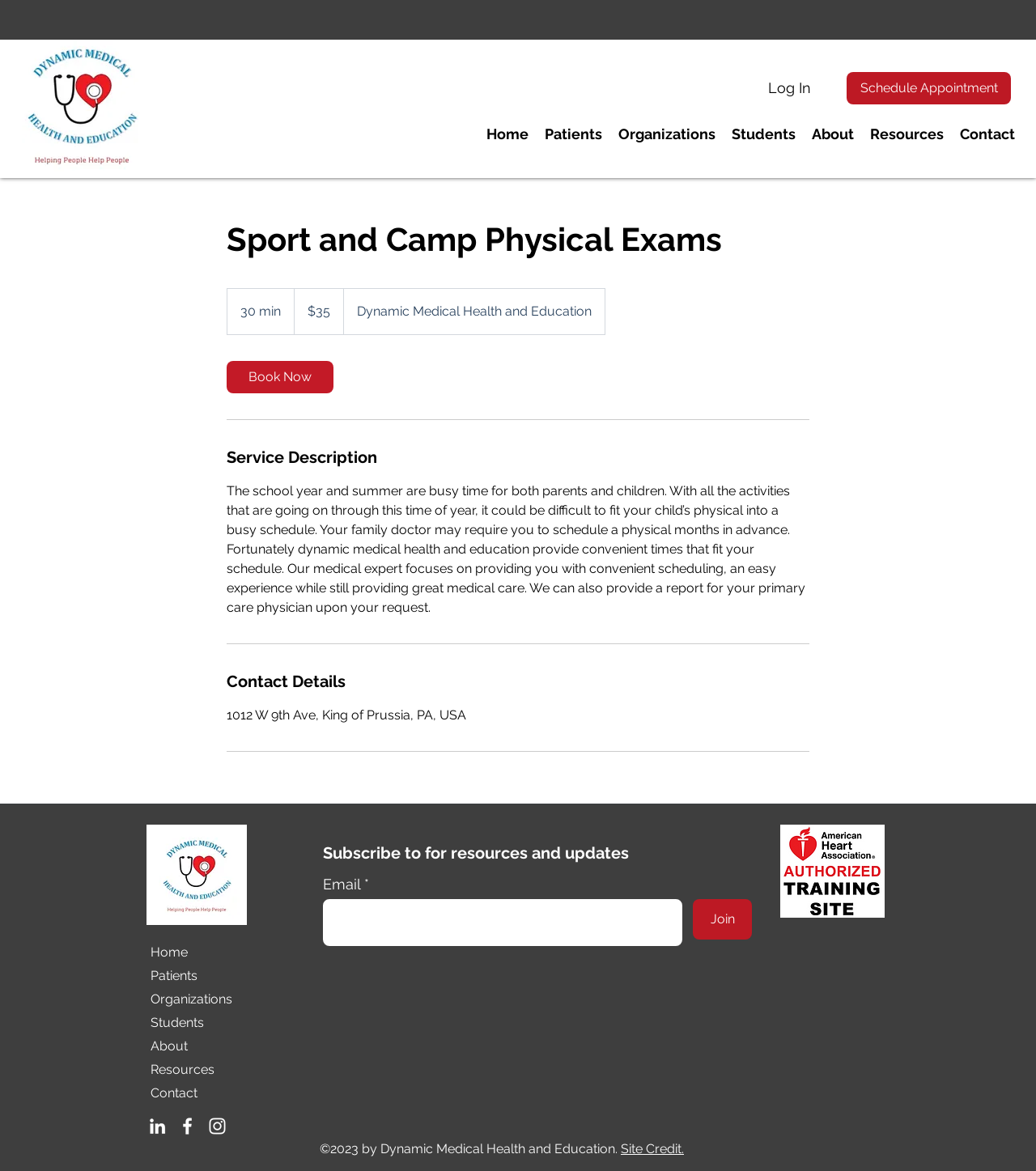Respond with a single word or phrase:
What is the name of the organization providing healthcare and emergency training?

Dynamic Medical Health and Education